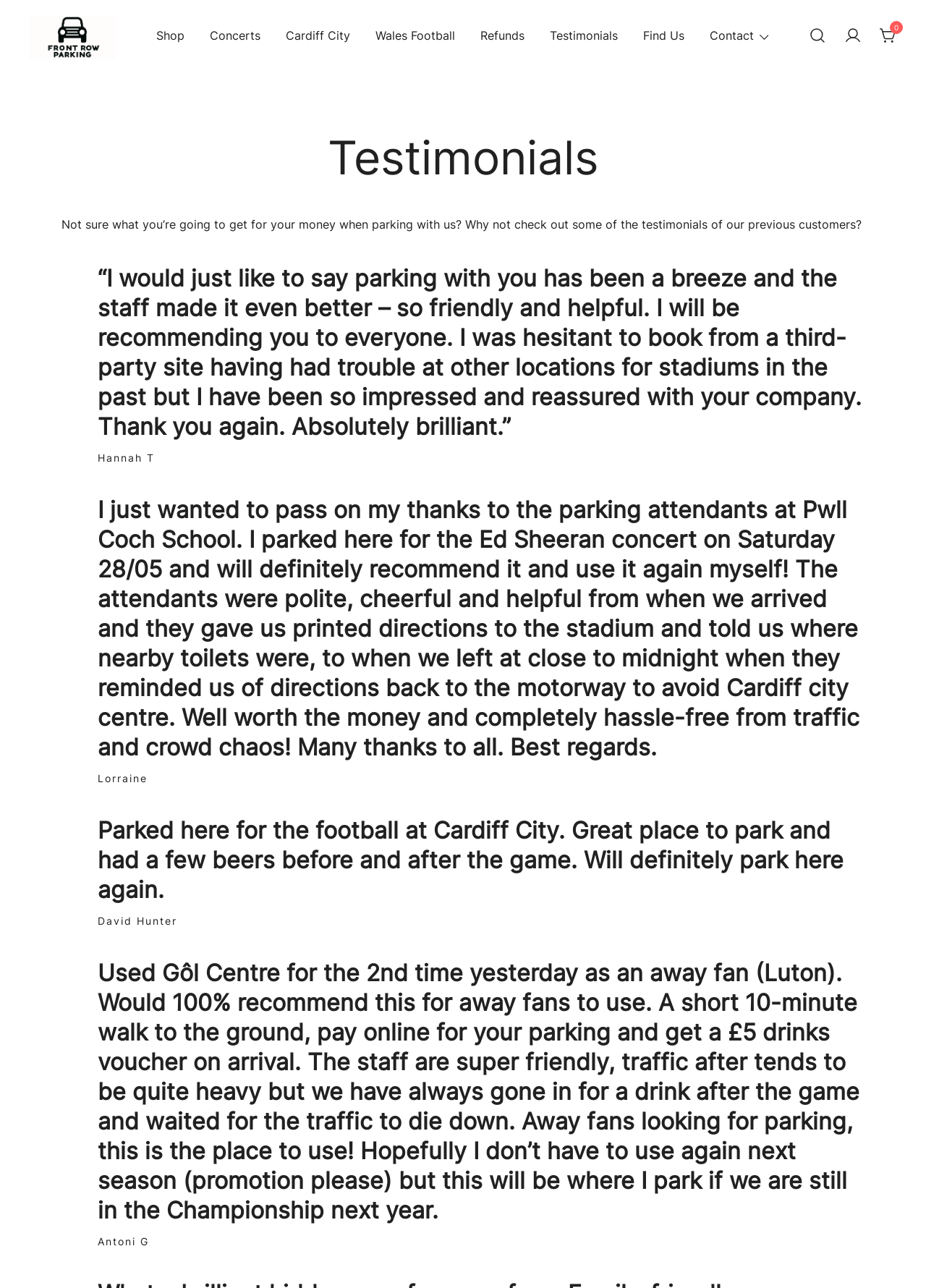Please determine the bounding box coordinates for the element with the description: "E-learning".

None